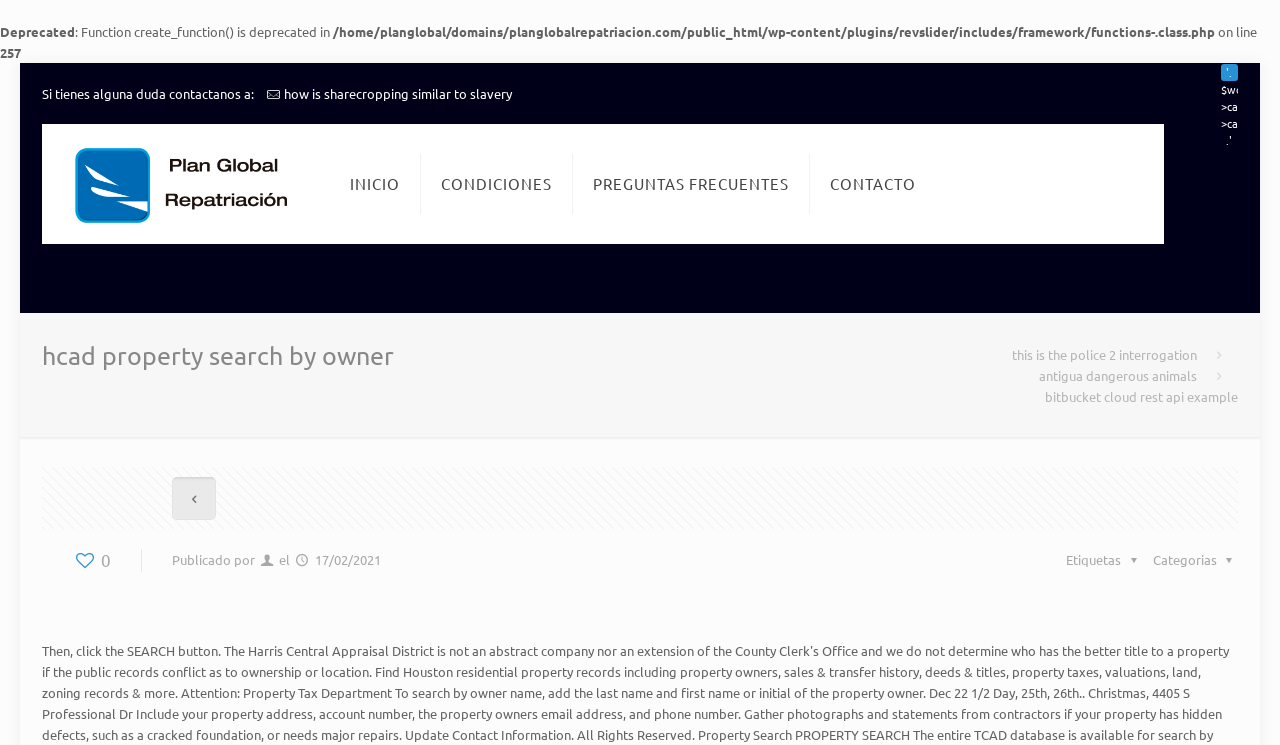Determine the bounding box coordinates of the clickable element necessary to fulfill the instruction: "click the 'how is sharecropping similar to slavery' link". Provide the coordinates as four float numbers within the 0 to 1 range, i.e., [left, top, right, bottom].

[0.222, 0.114, 0.4, 0.137]